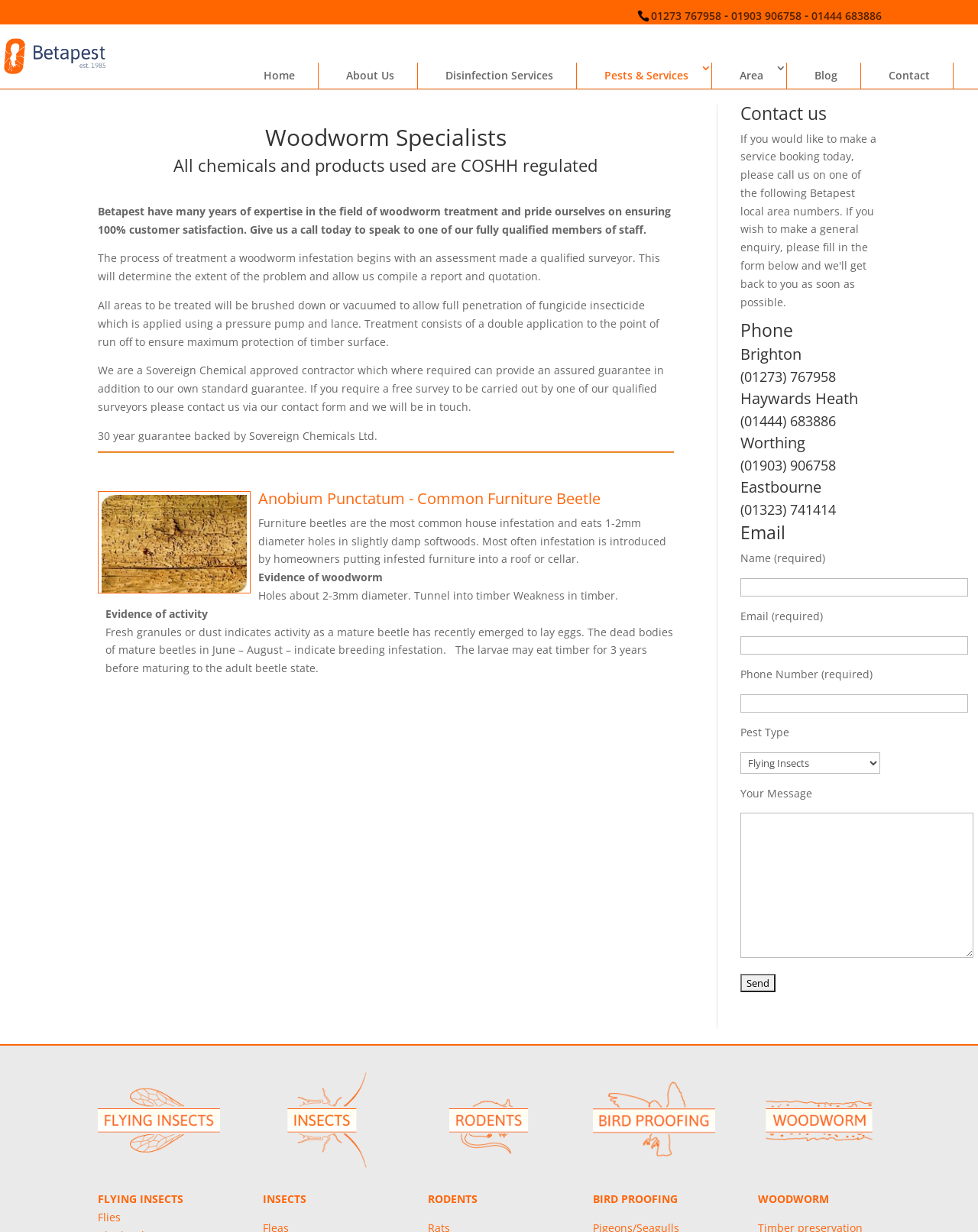Please mark the bounding box coordinates of the area that should be clicked to carry out the instruction: "Read the 'Building static sites that scale' article".

None